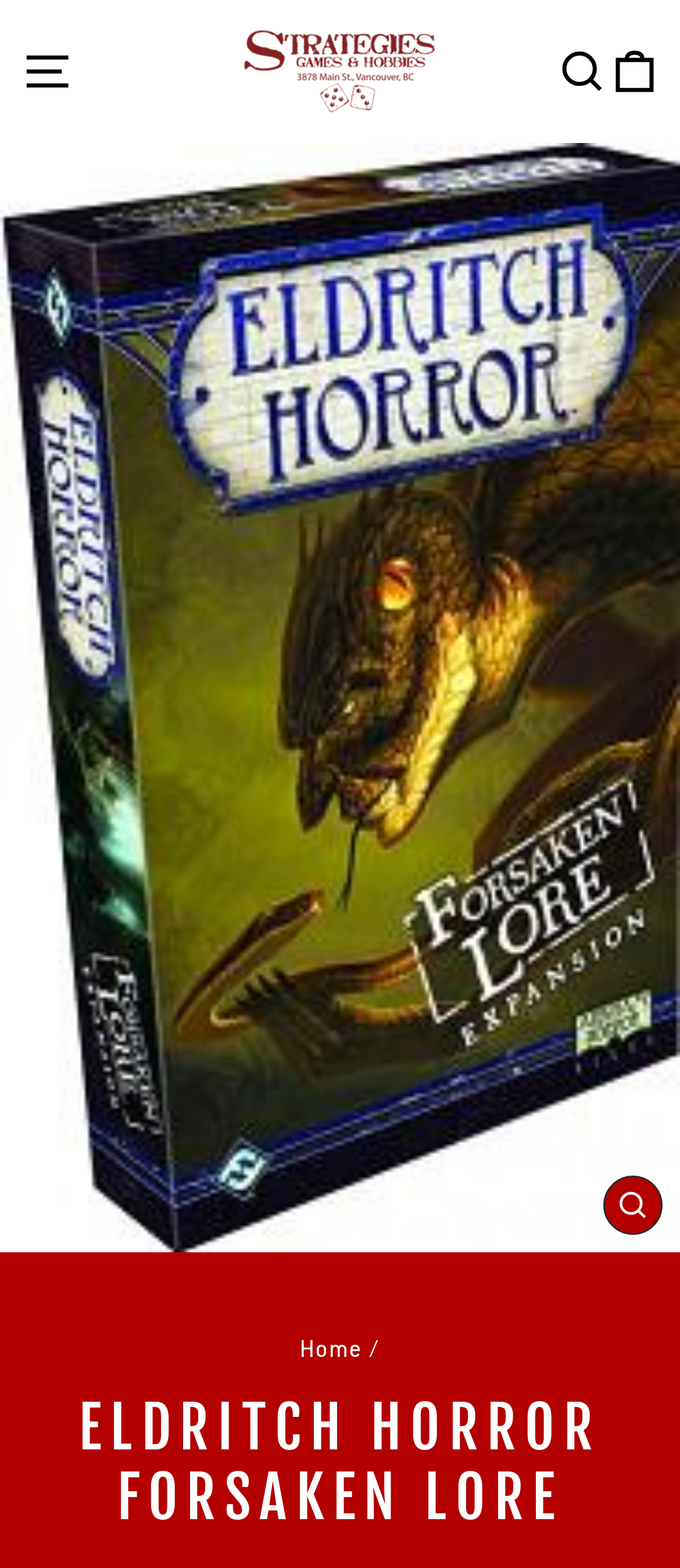What is the purpose of the 'CLOSE (ESC)' button?
Please provide an in-depth and detailed response to the question.

The 'CLOSE (ESC)' button is likely used to close the current view or drawer, as it is positioned at the bottom right corner of the image element, which suggests it is related to the image or the content being displayed.